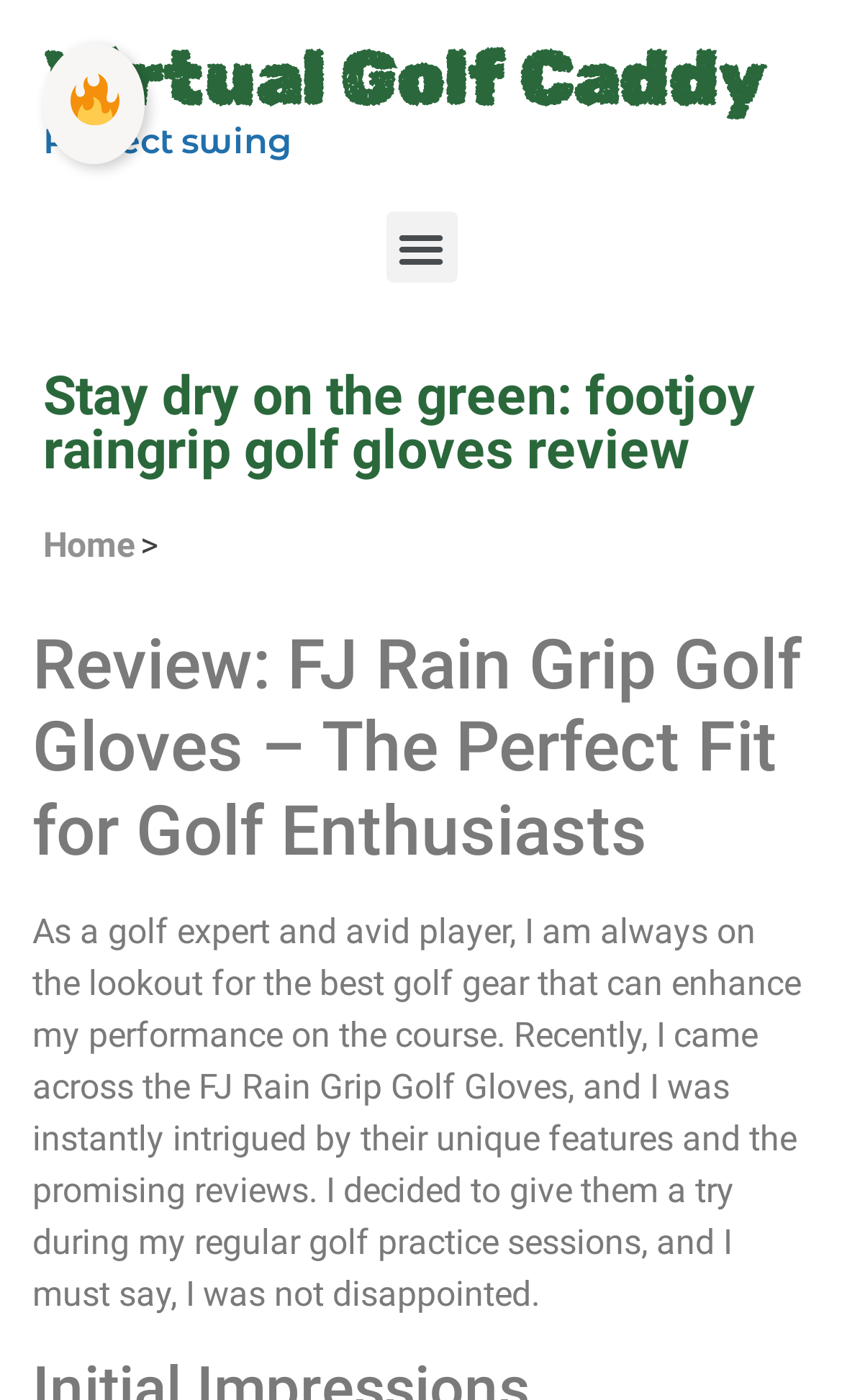What is the direction indicated by the '>' symbol?
Respond to the question with a well-detailed and thorough answer.

The '>' symbol is an arrow pointing to the right, indicating a direction or a link to the right of the 'Home' link.